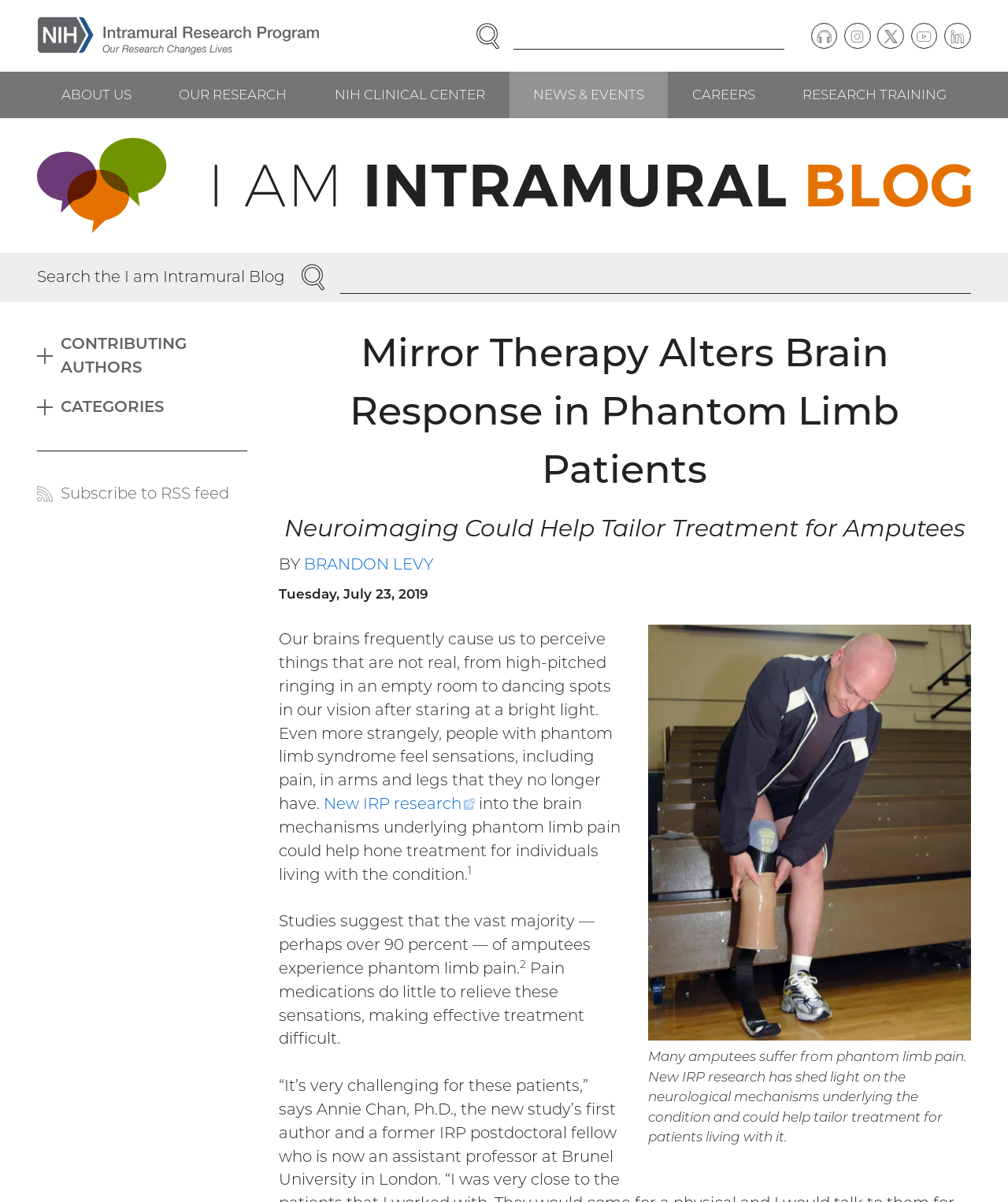Respond concisely with one word or phrase to the following query:
What is the name of the research program mentioned on this webpage?

NIH Intramural Research Program